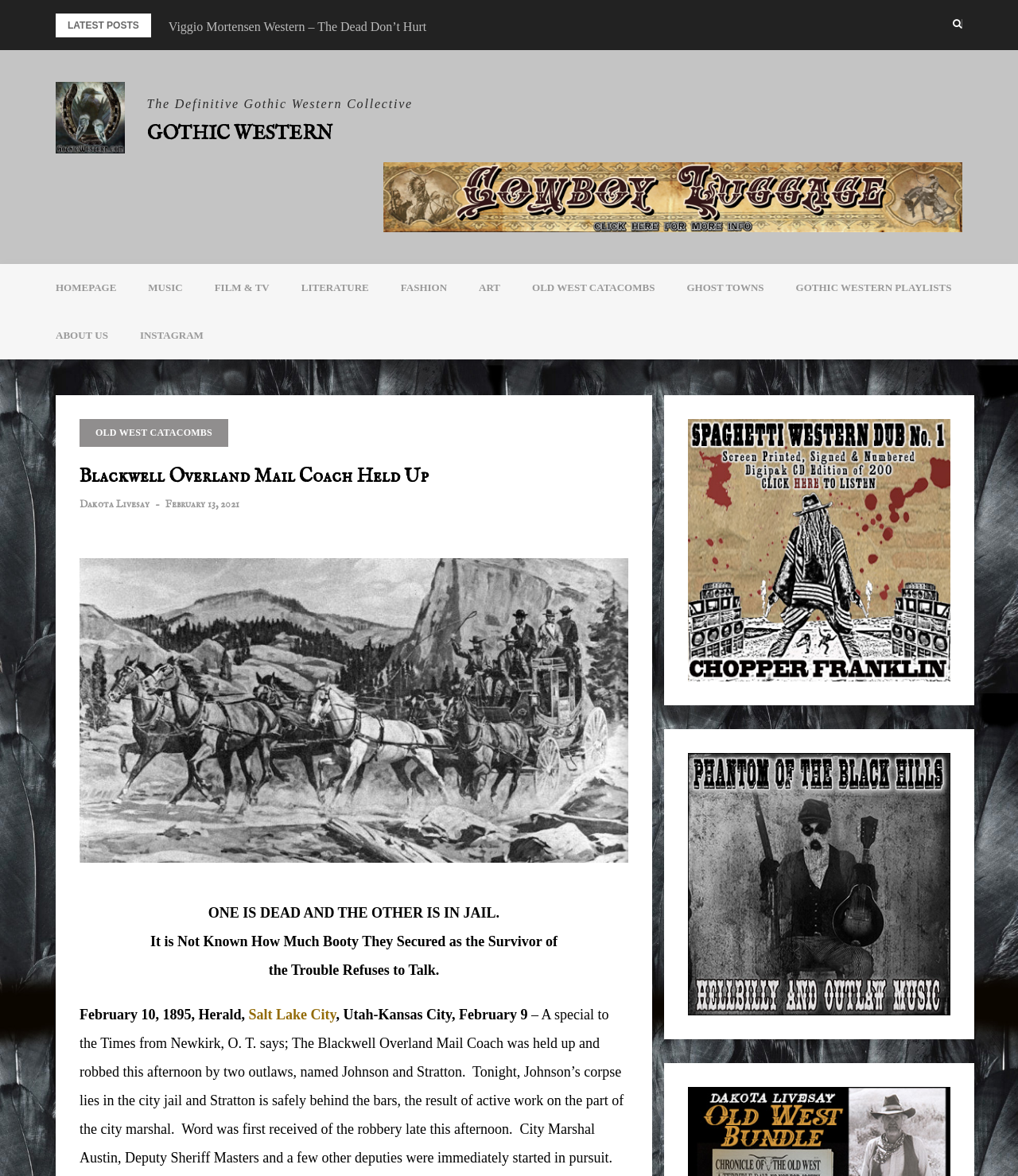Please identify the bounding box coordinates of the region to click in order to complete the task: "Explore the 'OLD WEST CATACOMBS' section". The coordinates must be four float numbers between 0 and 1, specified as [left, top, right, bottom].

[0.507, 0.224, 0.659, 0.265]